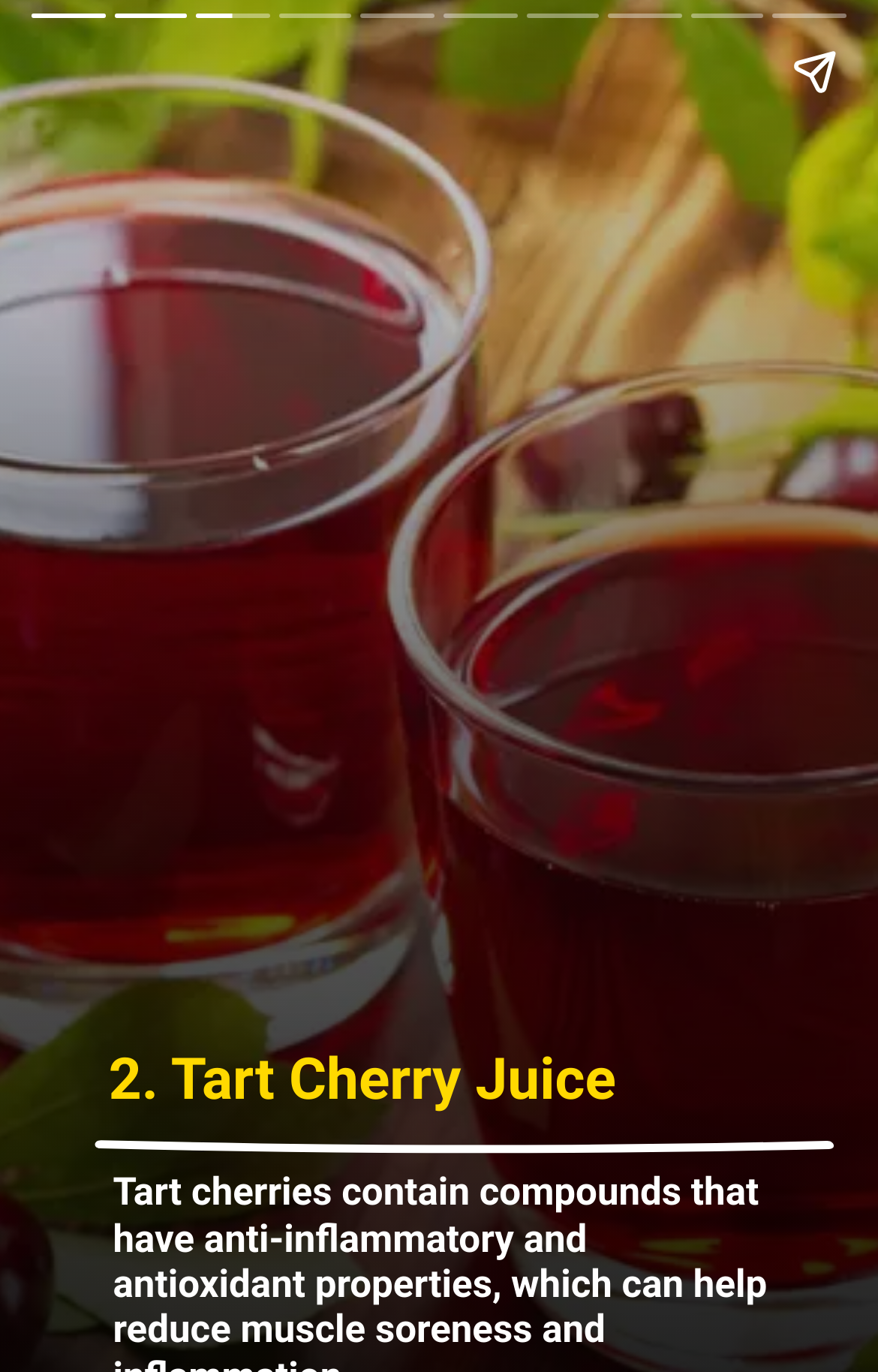Locate the heading on the webpage and return its text.

The 8 Best Foods & Drinks for Sore Muscles, According to a Dietitian